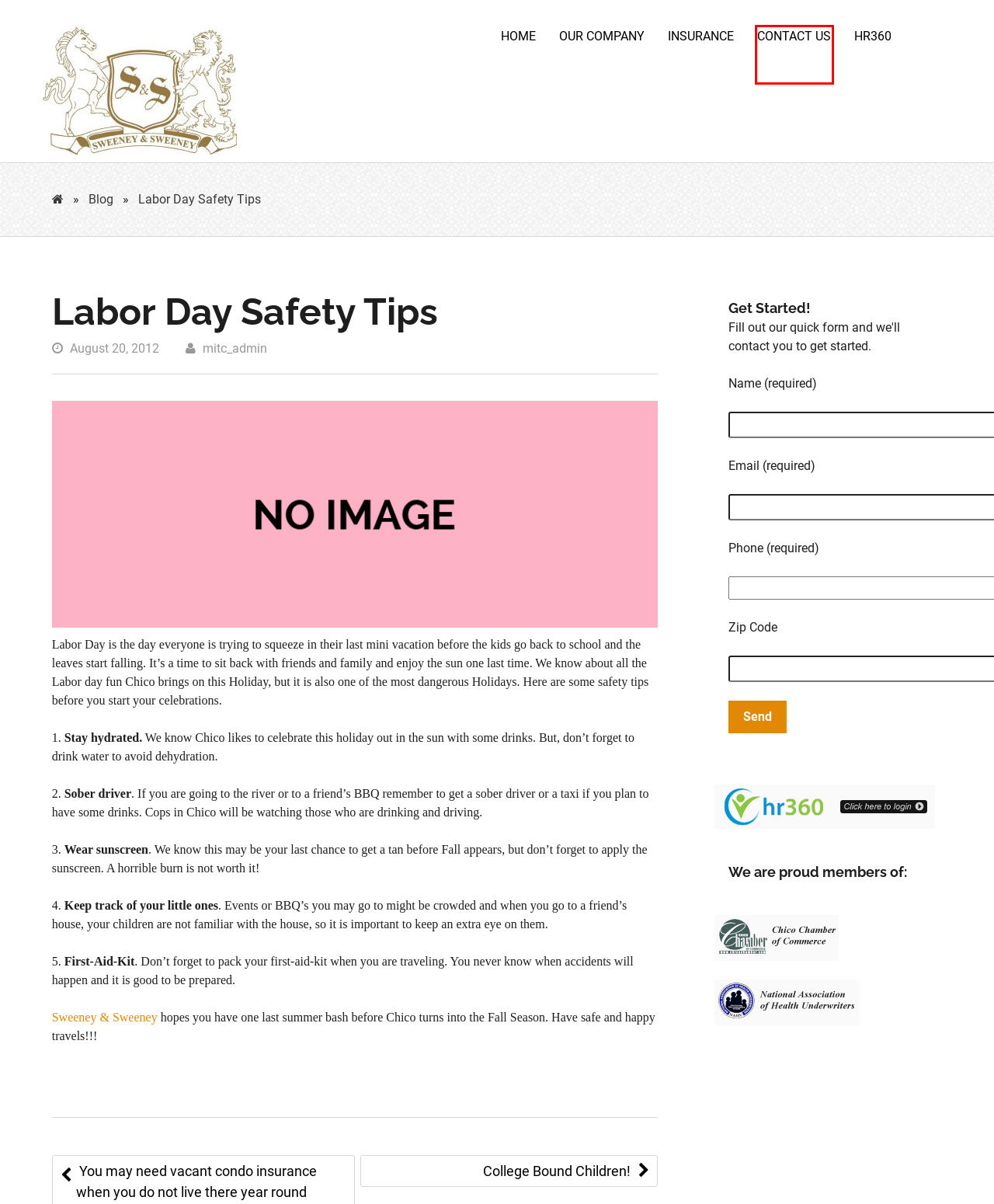Examine the screenshot of a webpage with a red bounding box around a specific UI element. Identify which webpage description best matches the new webpage that appears after clicking the element in the red bounding box. Here are the candidates:
A. Sweeney & Sweeney Insurance
B. mitc_admin – Sweeney & Sweeney Insurance
C. Our Company – Sweeney & Sweeney Insurance
D. Blog – Sweeney & Sweeney Insurance
E. Insurance – Sweeney & Sweeney Insurance
F. College Bound Children! – Sweeney & Sweeney Insurance
G. Contact Us – Sweeney & Sweeney Insurance
H. HR360 – Sweeney & Sweeney Insurance

G